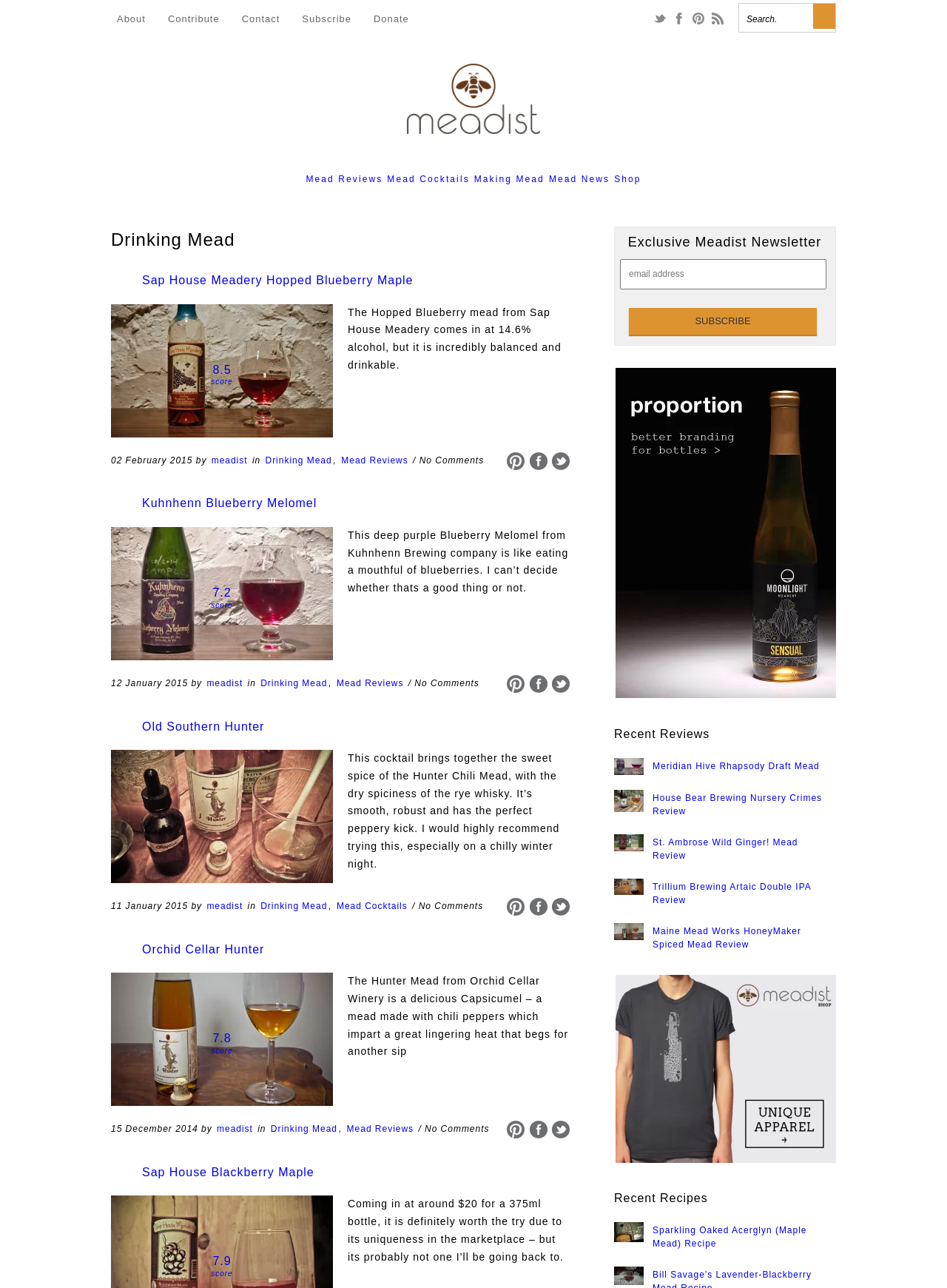Can you specify the bounding box coordinates for the region that should be clicked to fulfill this instruction: "Check out Sap House Meadery Hopped Blueberry Maple".

[0.148, 0.212, 0.438, 0.224]